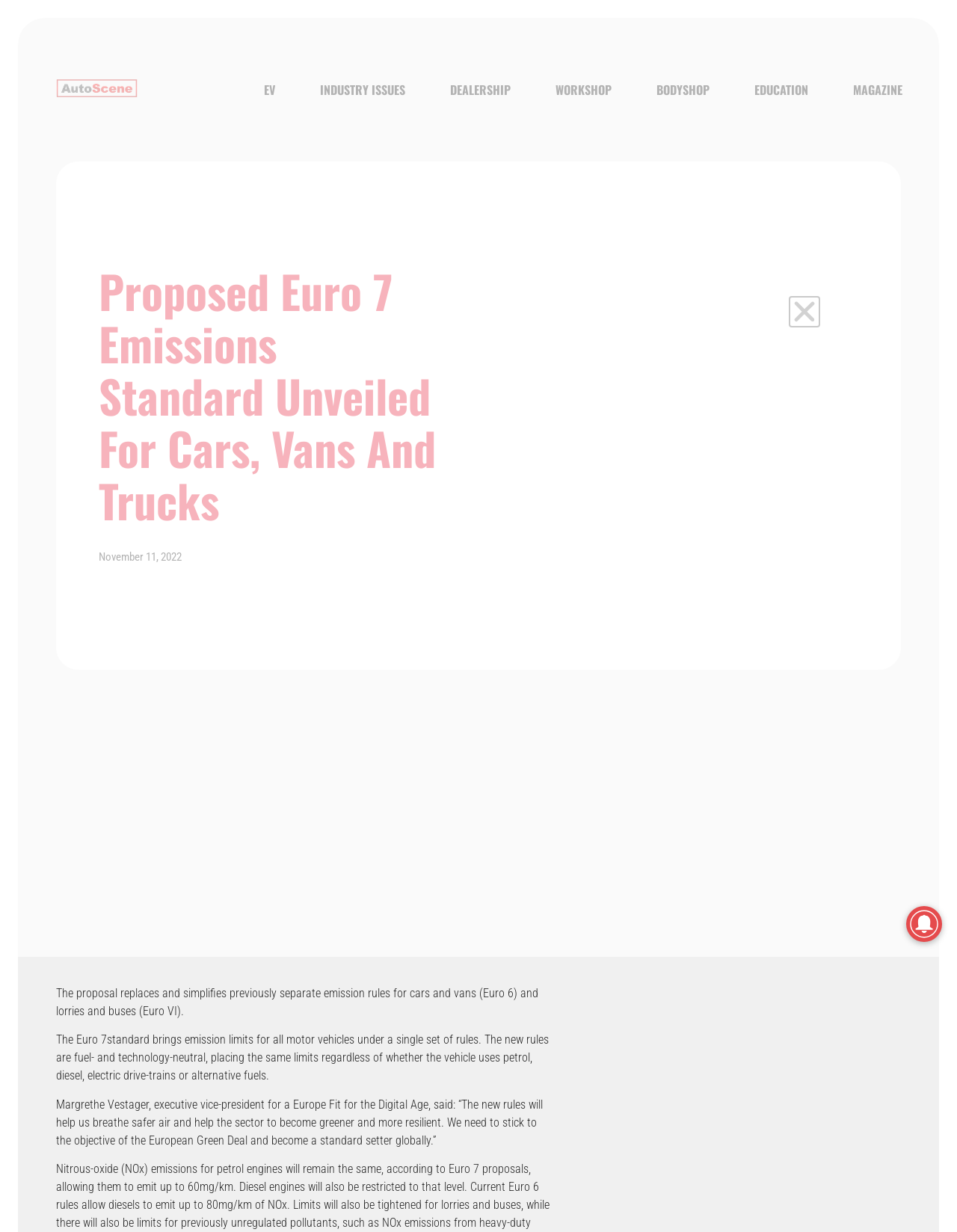Locate the bounding box coordinates of the region to be clicked to comply with the following instruction: "Close the current window". The coordinates must be four float numbers between 0 and 1, in the form [left, top, right, bottom].

[0.826, 0.241, 0.855, 0.264]